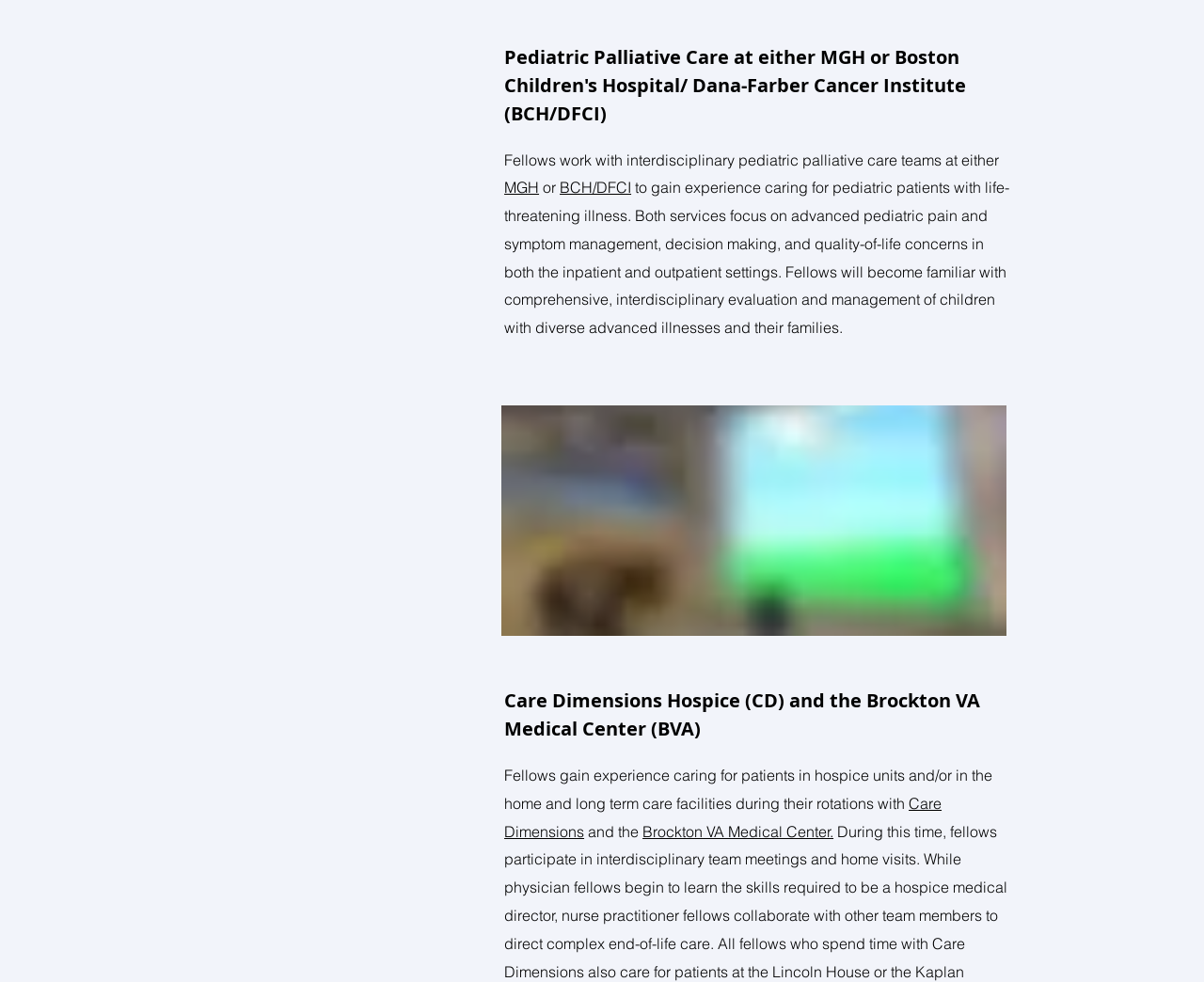What is the setting for the pediatric patients mentioned?
Answer the question with a single word or phrase derived from the image.

Inpatient and outpatient